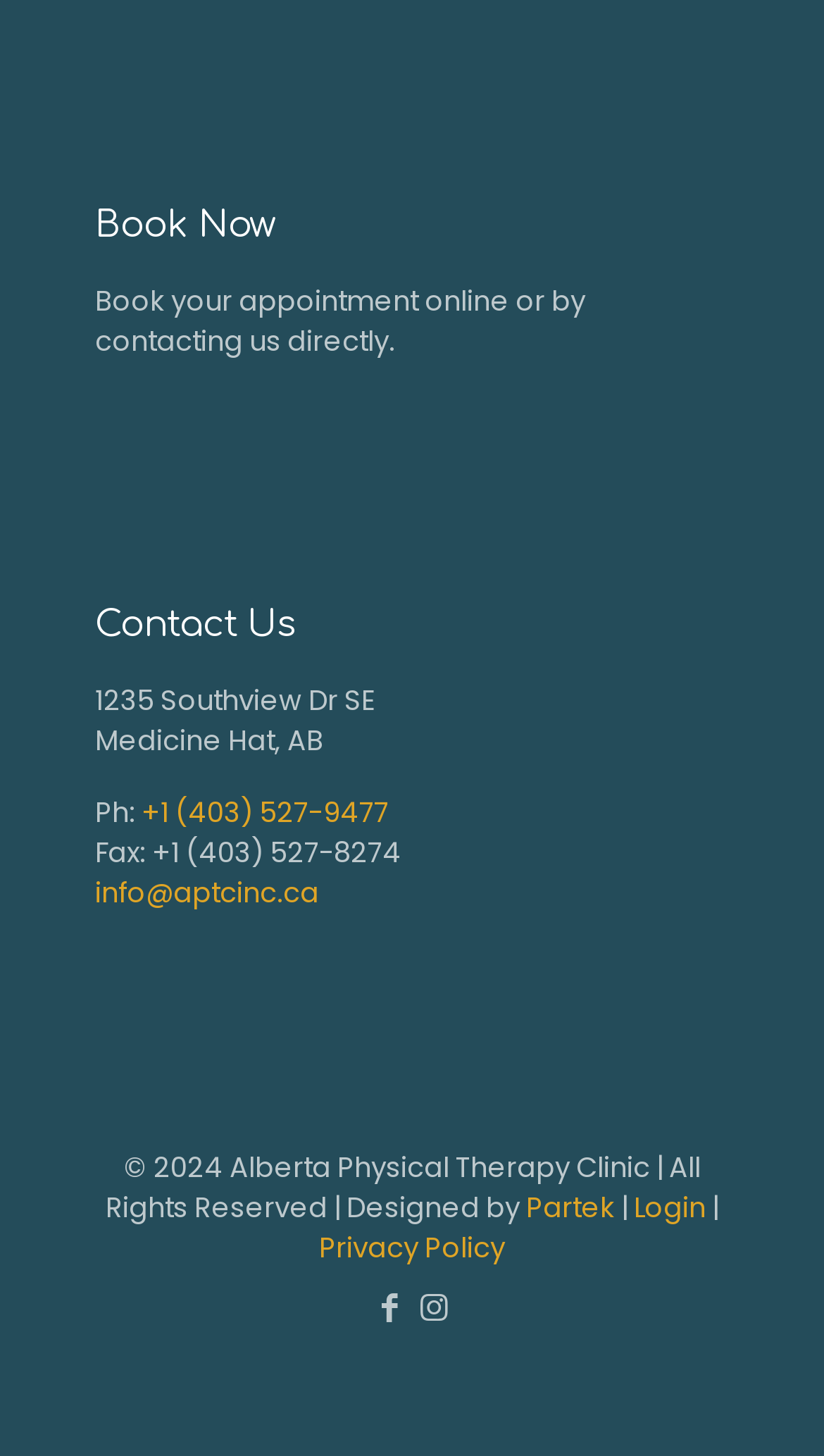From the screenshot, find the bounding box of the UI element matching this description: "Book An Appointment". Supply the bounding box coordinates in the form [left, top, right, bottom], each a float between 0 and 1.

[0.115, 0.27, 0.651, 0.325]